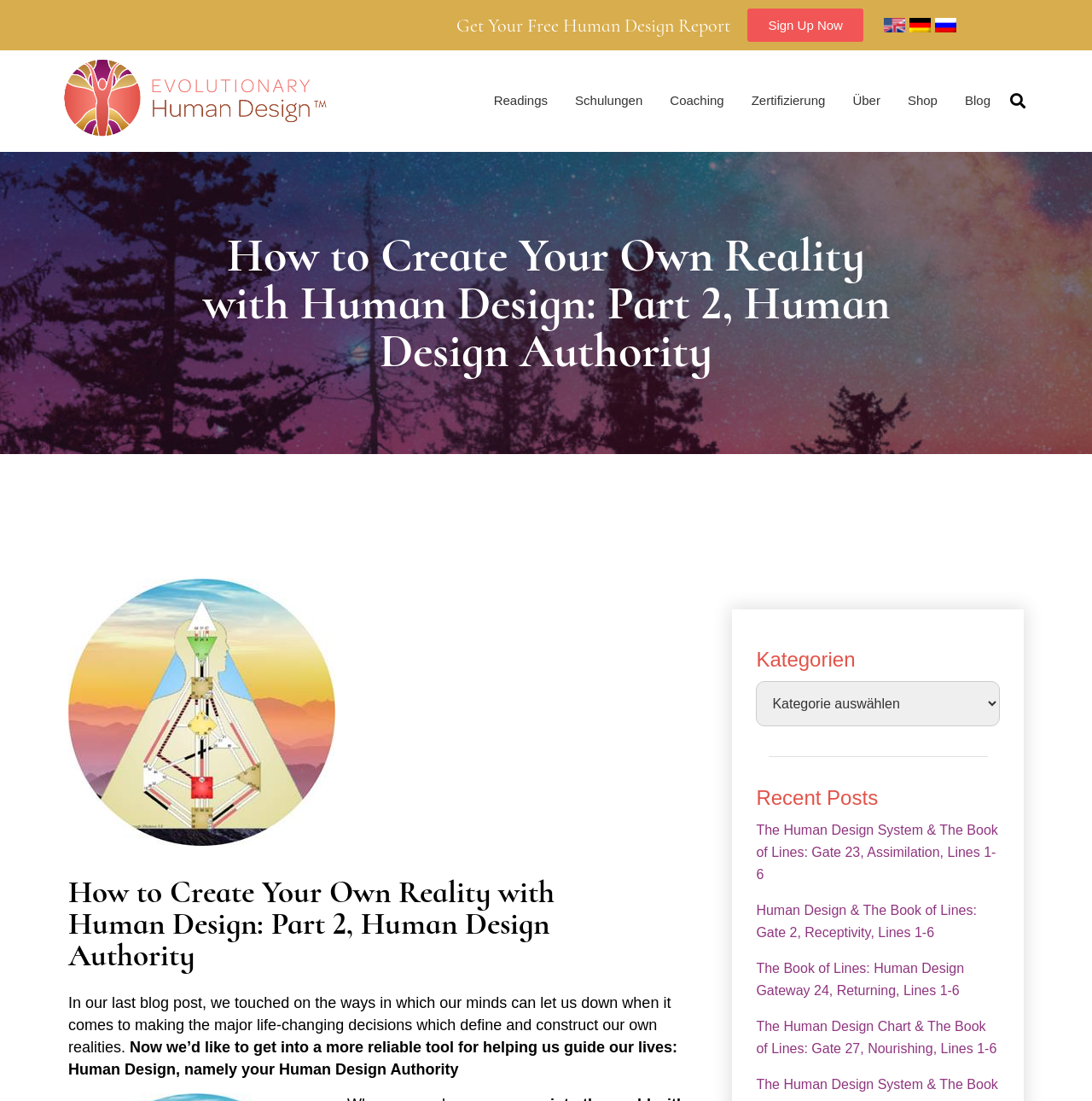Determine the bounding box coordinates for the area that should be clicked to carry out the following instruction: "Switch to English language".

[0.809, 0.016, 0.829, 0.029]